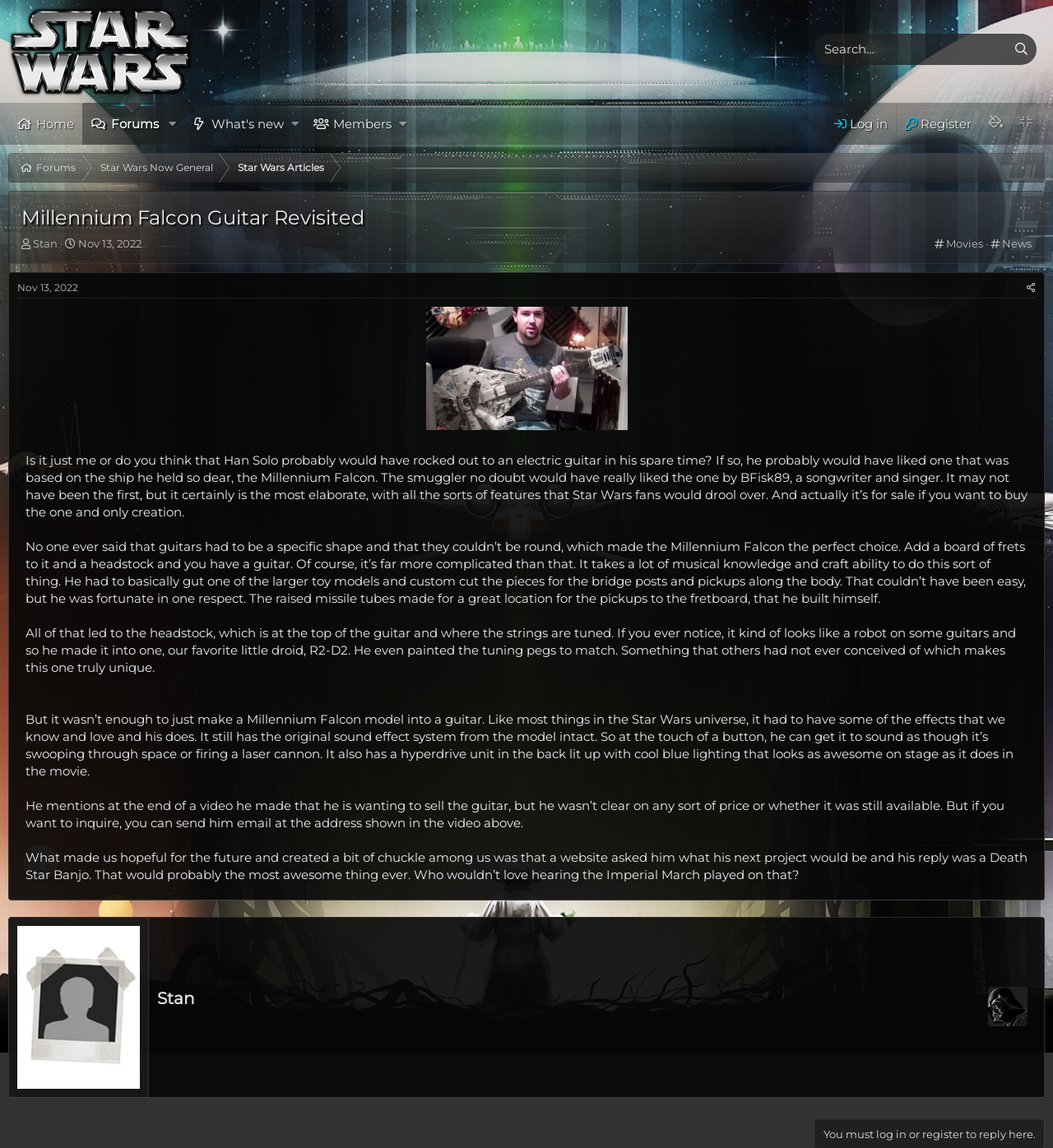Identify the bounding box coordinates necessary to click and complete the given instruction: "Share the article".

[0.97, 0.243, 0.989, 0.259]